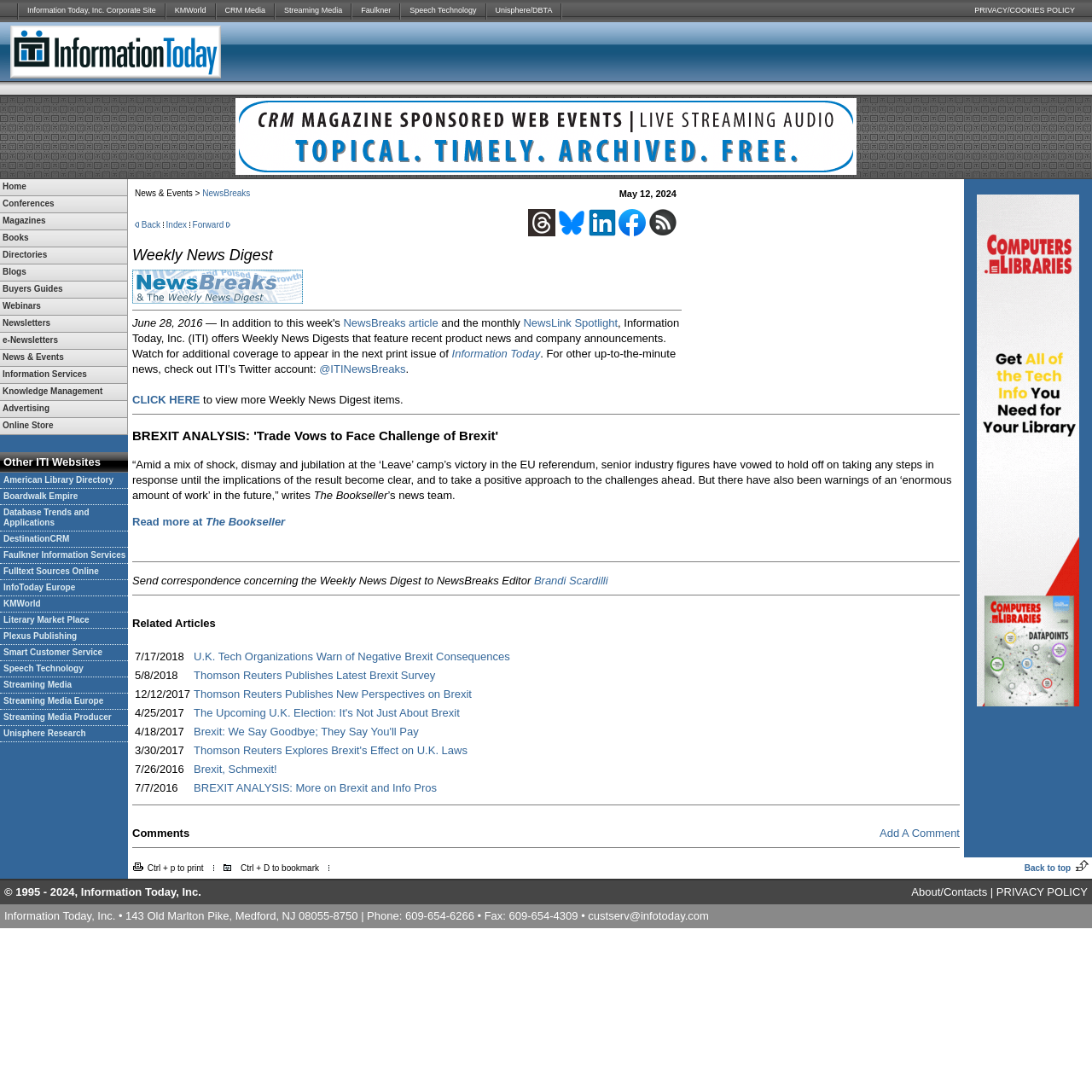Please analyze the image and give a detailed answer to the question:
How many rows are there in the main content table?

I looked at the LayoutTable elements and found the main content table, which has 3 rows.